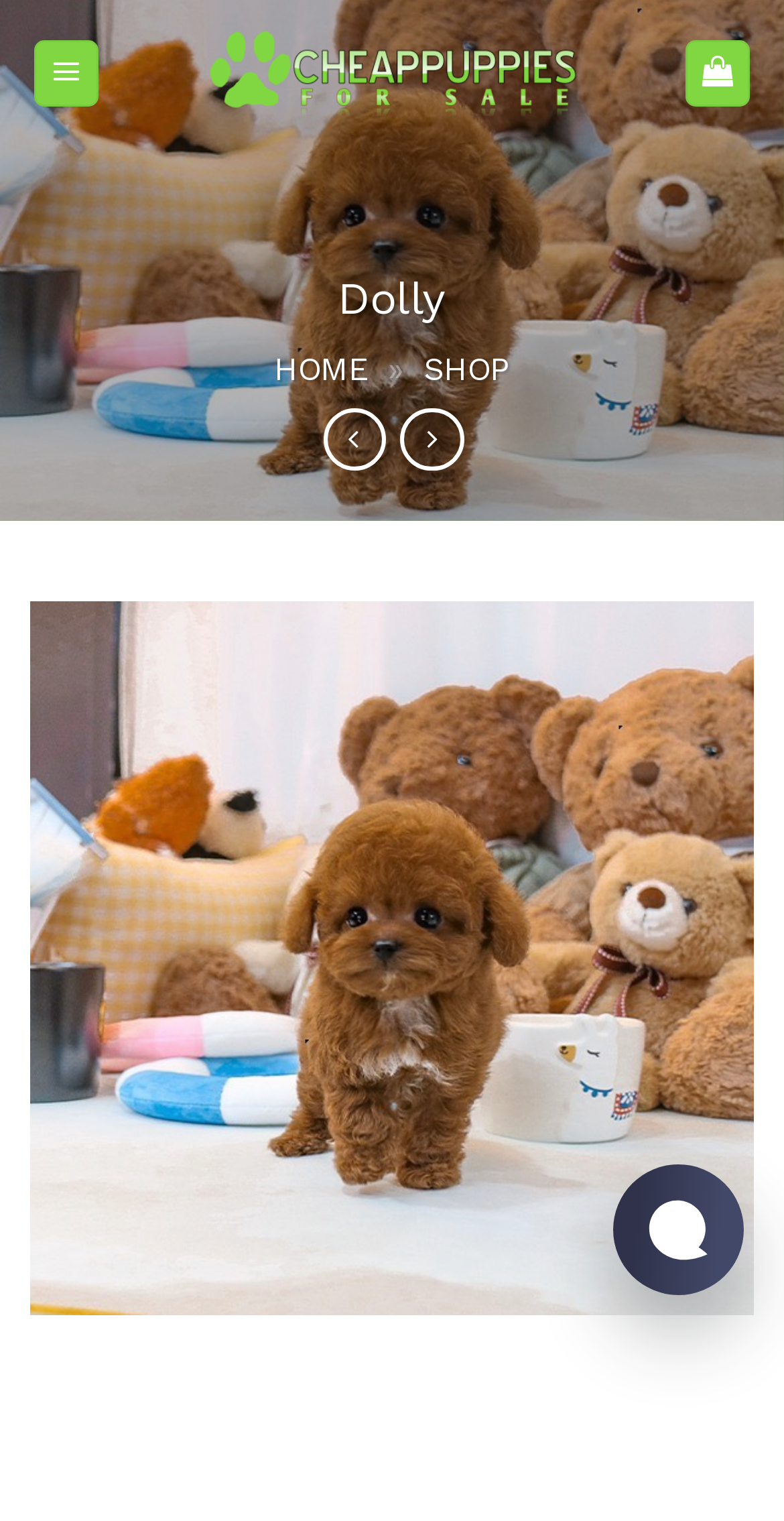Please identify the bounding box coordinates of the clickable region that I should interact with to perform the following instruction: "Go to the top of the page". The coordinates should be expressed as four float numbers between 0 and 1, i.e., [left, top, right, bottom].

[0.844, 0.816, 0.944, 0.867]